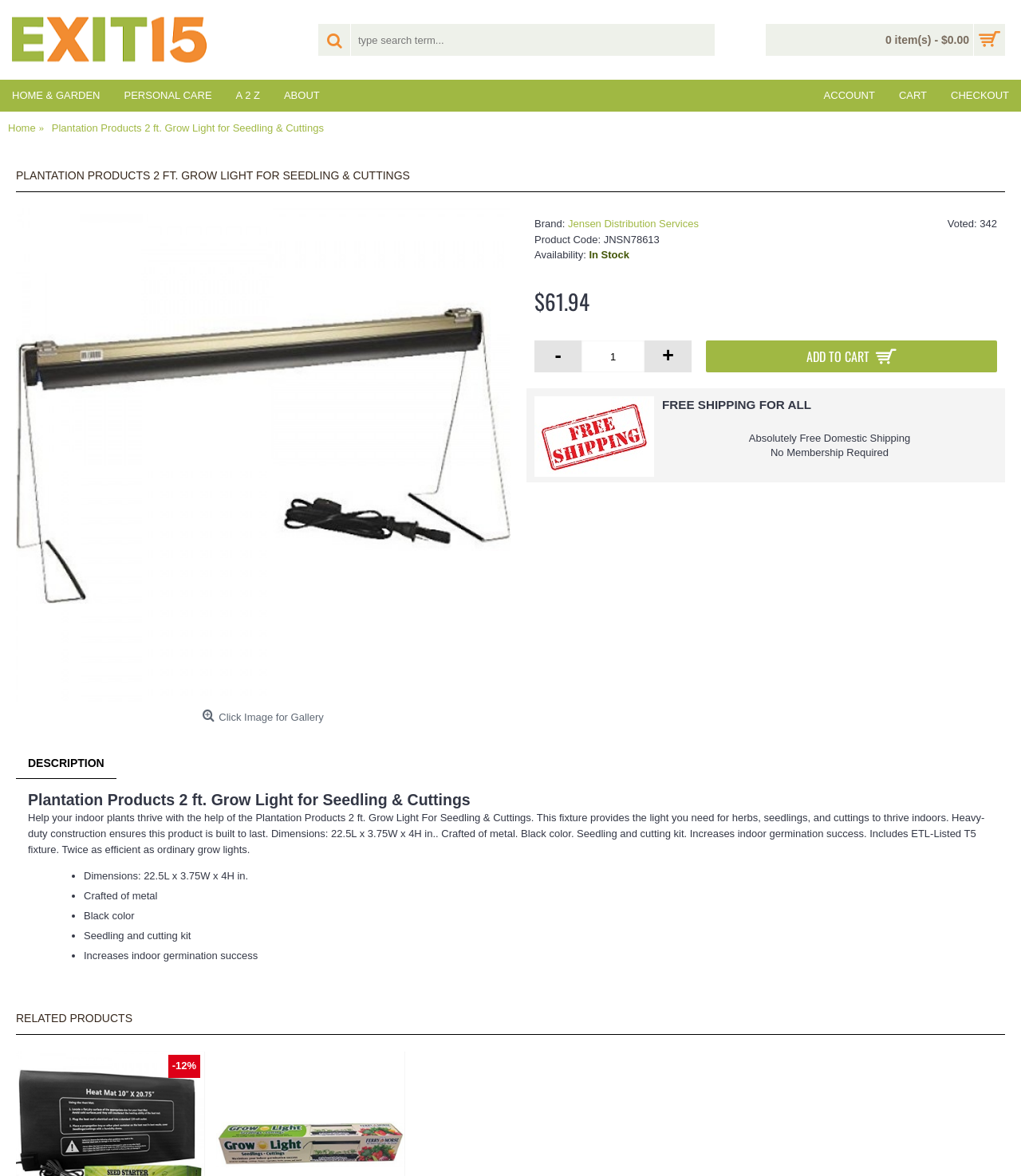What is the price of the product?
Answer the question with detailed information derived from the image.

I found the price of the product by looking at the webpage, where it is clearly displayed as '$61.94'. This price is located near the 'Availability:' and 'Product Code:' information.